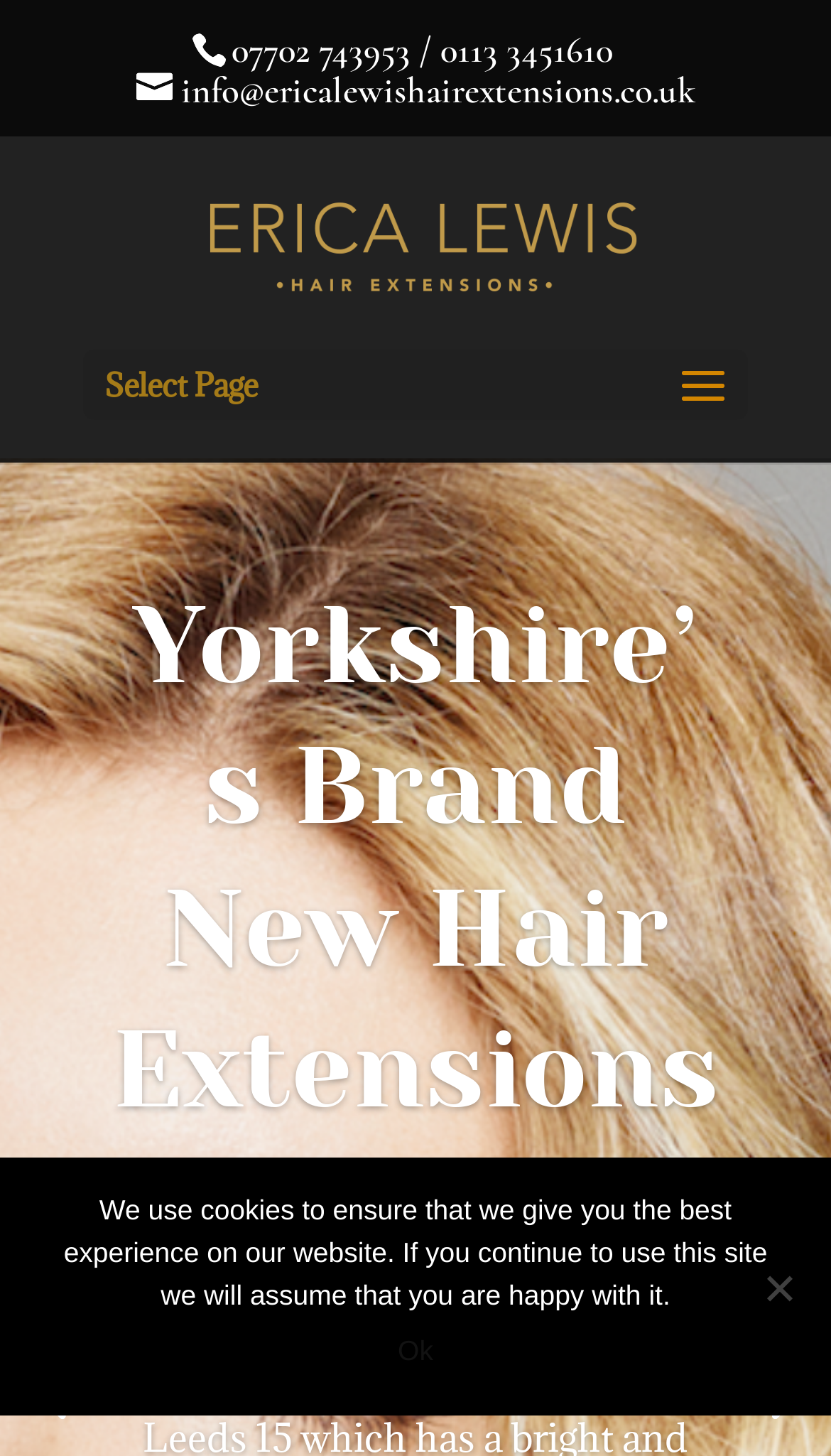Explain in detail what you observe on this webpage.

The webpage is about Hair Extensions in Leeds by Erica Lewis. At the top, there is a phone number "07702 743953 / 0113 3451610" and an email address "info@ericalewishairextensions.co.uk" displayed prominently. Below them, there is a logo or an image with the text "Hair Extensions in Leeds by Erica Lewis". 

On the left side, there is a menu with a "Select Page" option. When expanded, it displays a heading that reads "Yorkshire’s Brand New Hair Extensions Salon." 

At the bottom of the page, there are two pagination links, "4" and "5", indicating that there are multiple pages of content. 

A cookie notice dialog is displayed at the bottom of the page, informing users that the website uses cookies to ensure the best experience. The notice includes a message and two options: "Ok" to accept the cookies and a "No" button to decline.